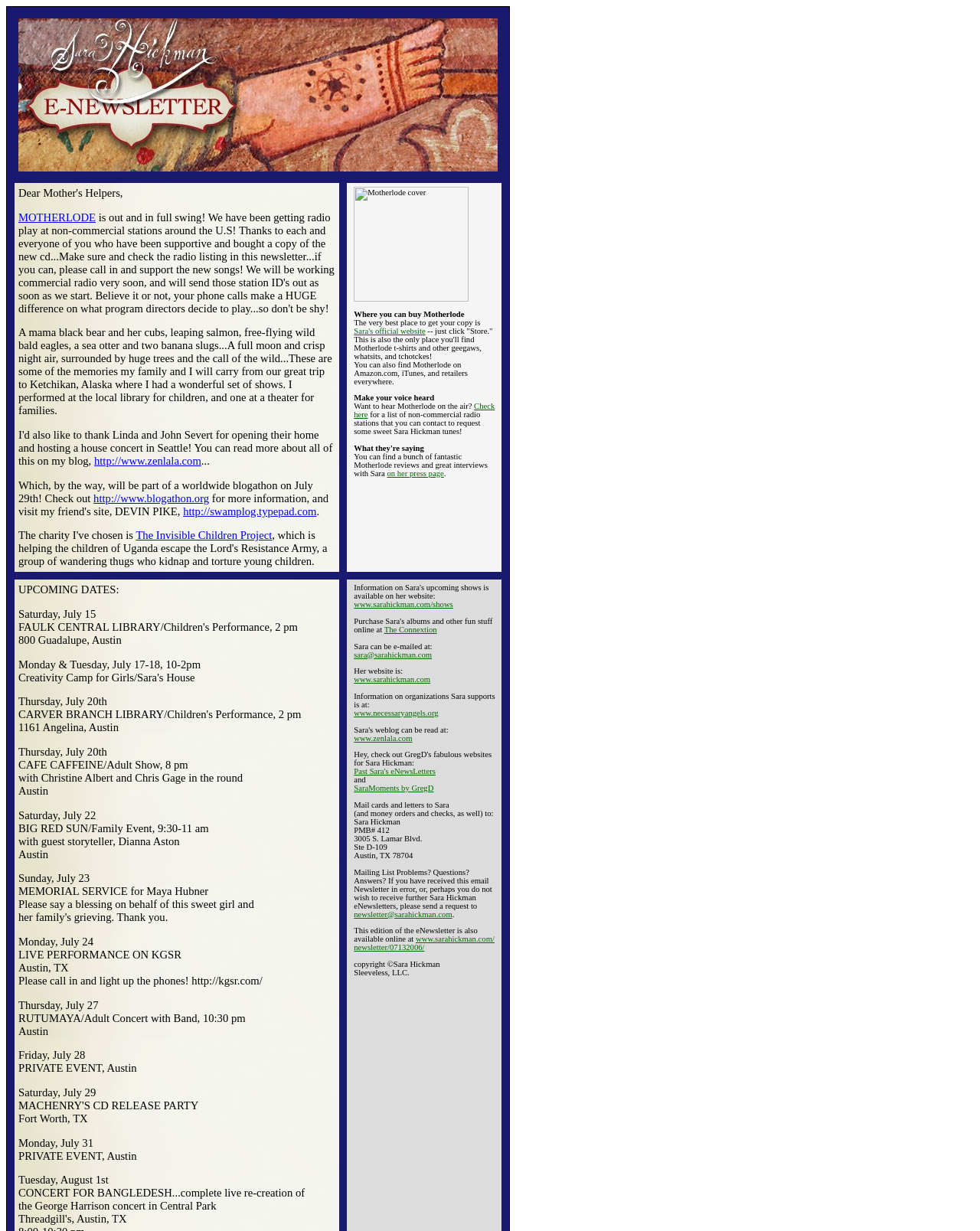Highlight the bounding box coordinates of the element that should be clicked to carry out the following instruction: "Read more about Sara's blog". The coordinates must be given as four float numbers ranging from 0 to 1, i.e., [left, top, right, bottom].

[0.096, 0.369, 0.205, 0.379]